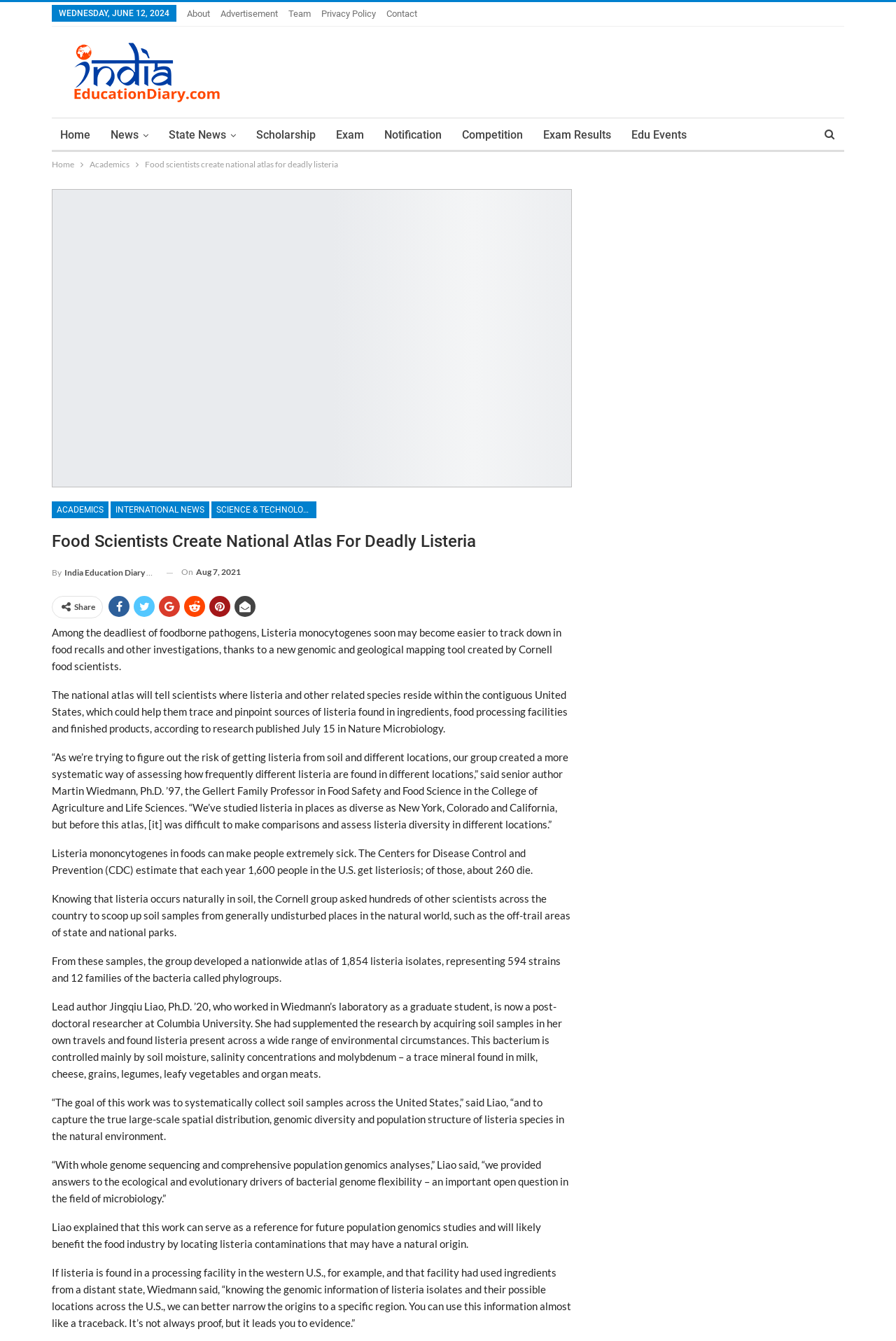Give a one-word or one-phrase response to the question: 
What is the name of the professor quoted in the article?

Martin Wiedmann